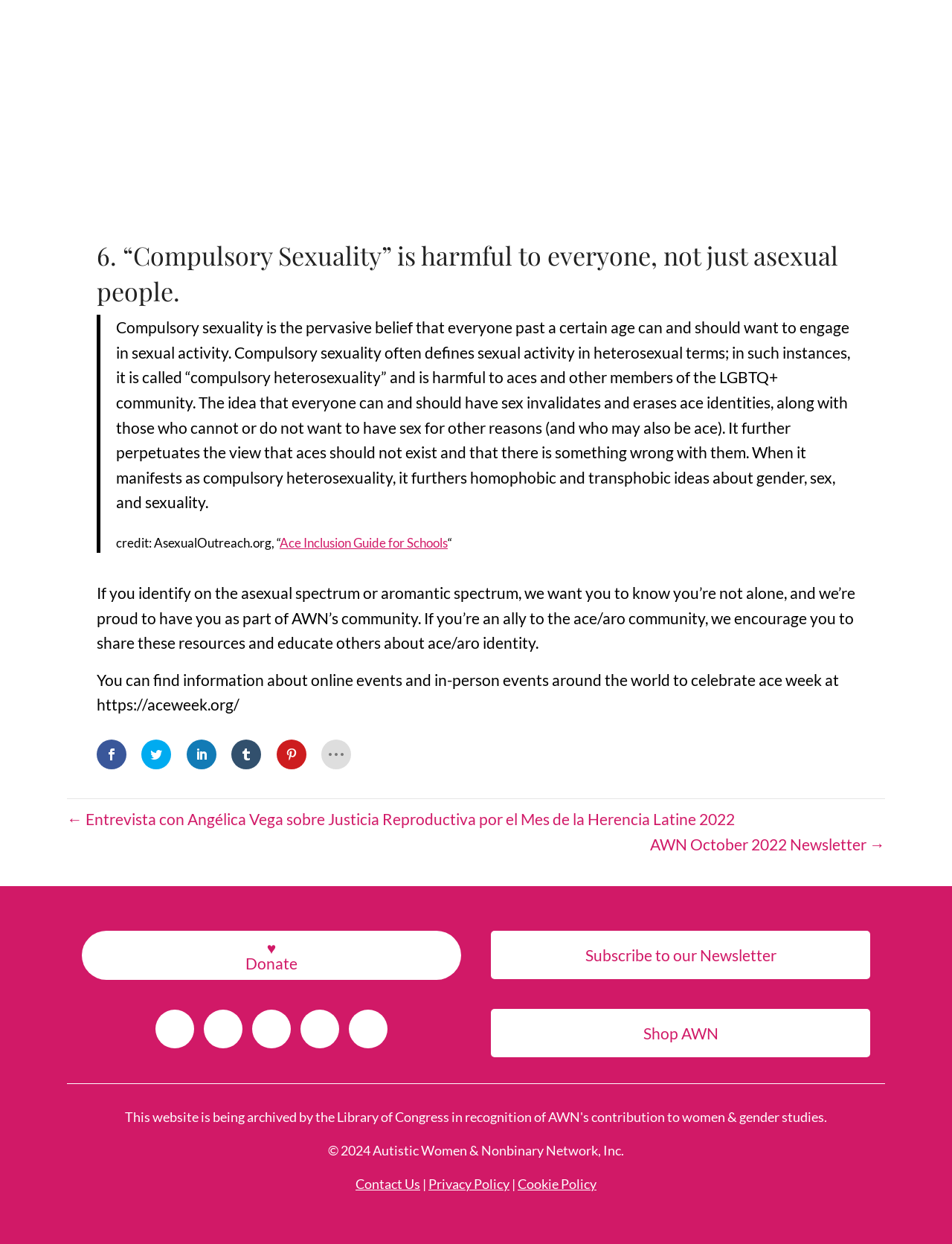Determine the bounding box coordinates of the area to click in order to meet this instruction: "Follow AWN on Facebook".

[0.173, 0.819, 0.195, 0.836]